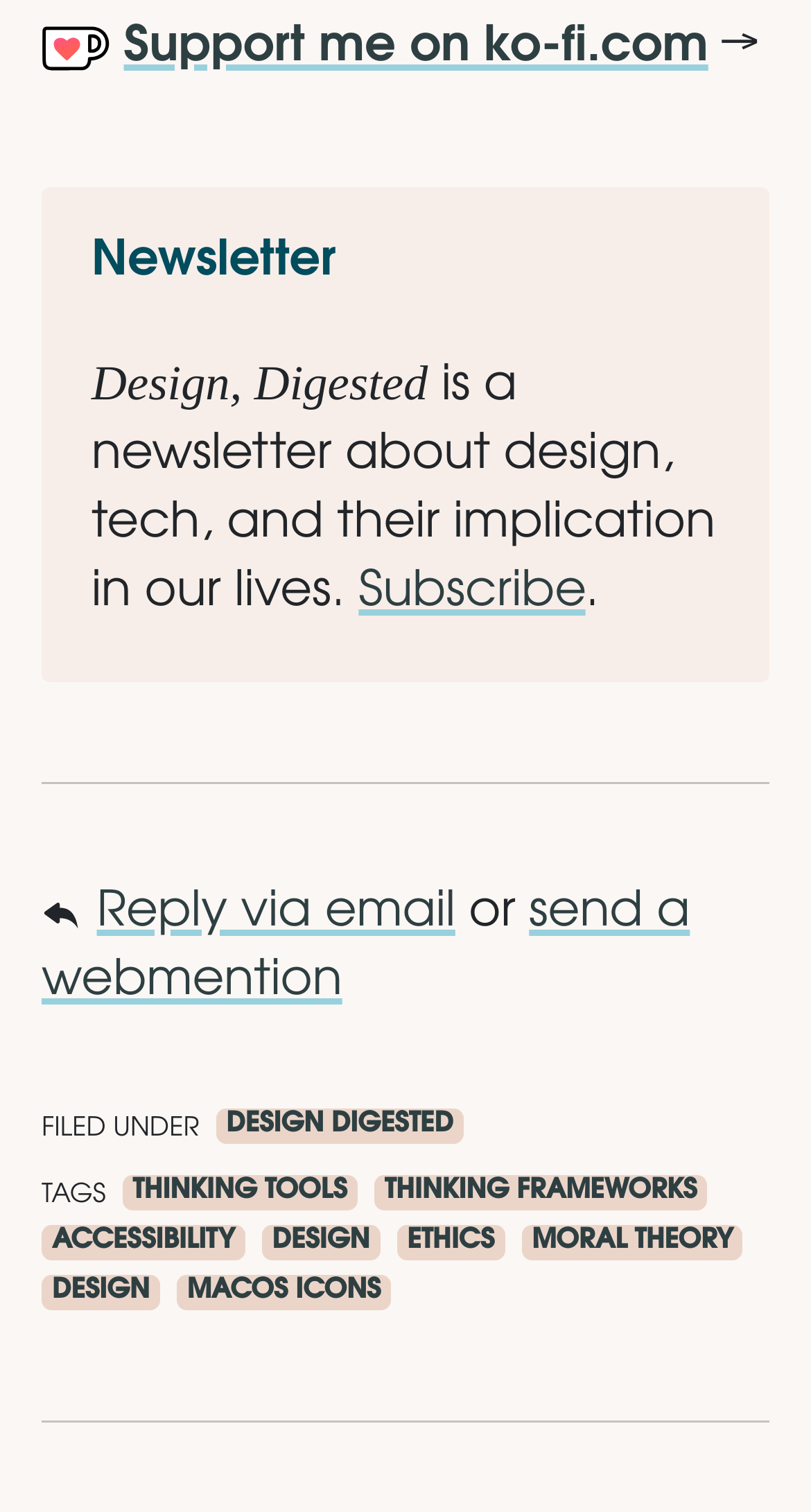Locate the bounding box coordinates of the clickable region necessary to complete the following instruction: "Visit the knowledge base". Provide the coordinates in the format of four float numbers between 0 and 1, i.e., [left, top, right, bottom].

None